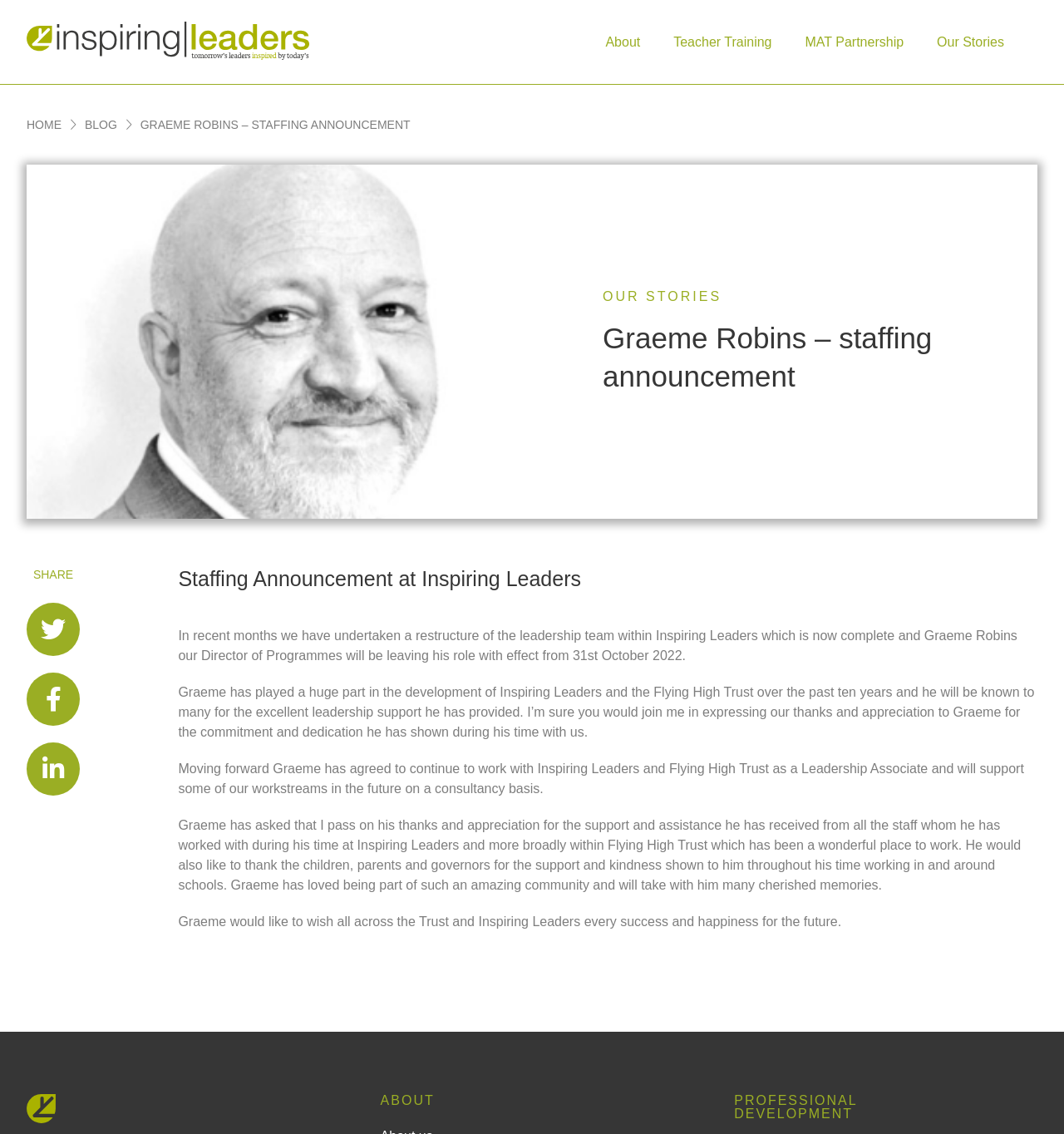What is the name of the trust mentioned in the webpage?
We need a detailed and exhaustive answer to the question. Please elaborate.

The webpage mentions 'the Flying High Trust' in the context of Graeme Robins' work and his appreciation for the support he received during his time working with the trust.